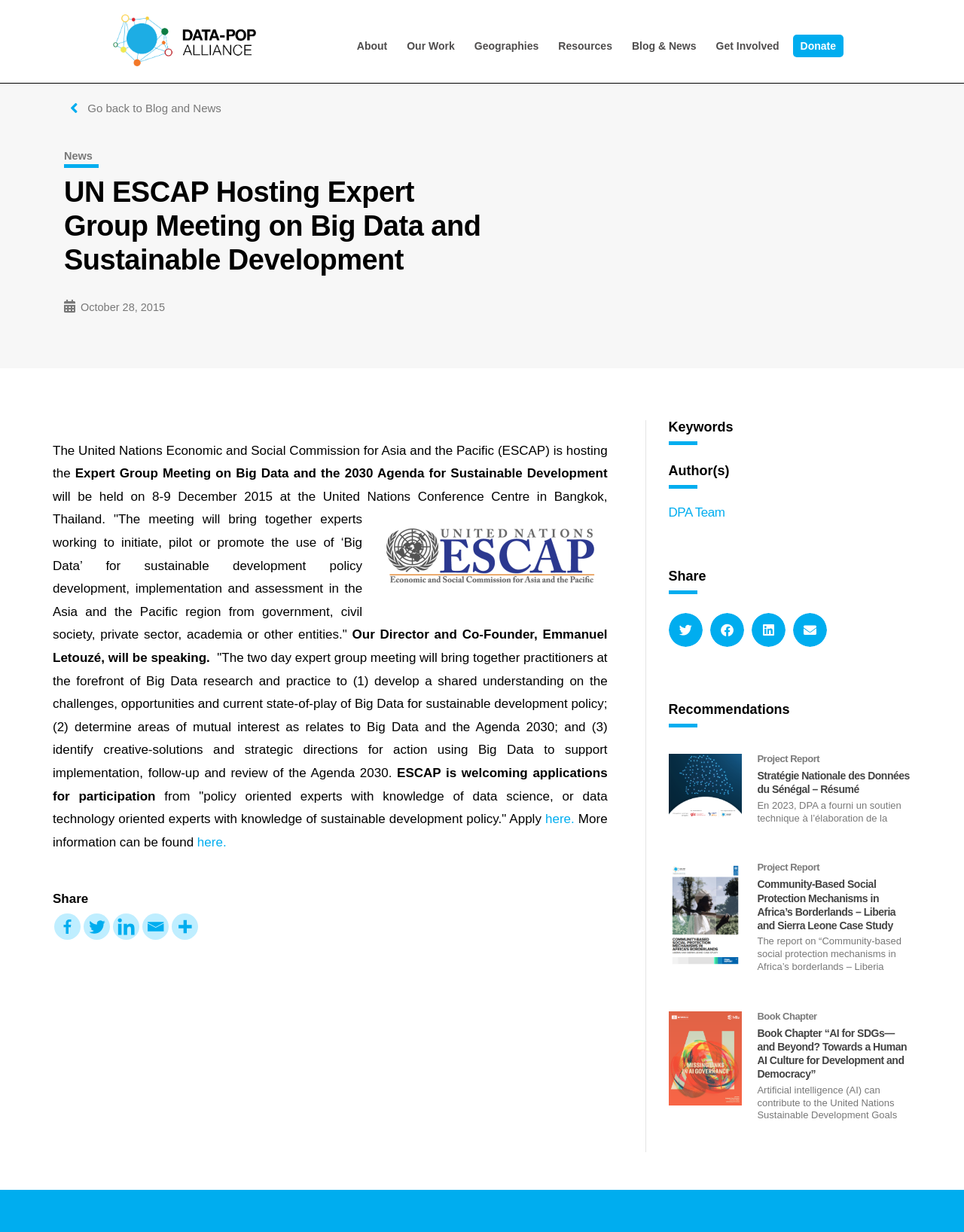Where will the expert group meeting be held?
Please answer the question with as much detail as possible using the screenshot.

According to the webpage content, specifically the text 'will be held on 8-9 December 2015 at the United Nations Conference Centre in Bangkok, Thailand', the expert group meeting will be held in Bangkok, Thailand.